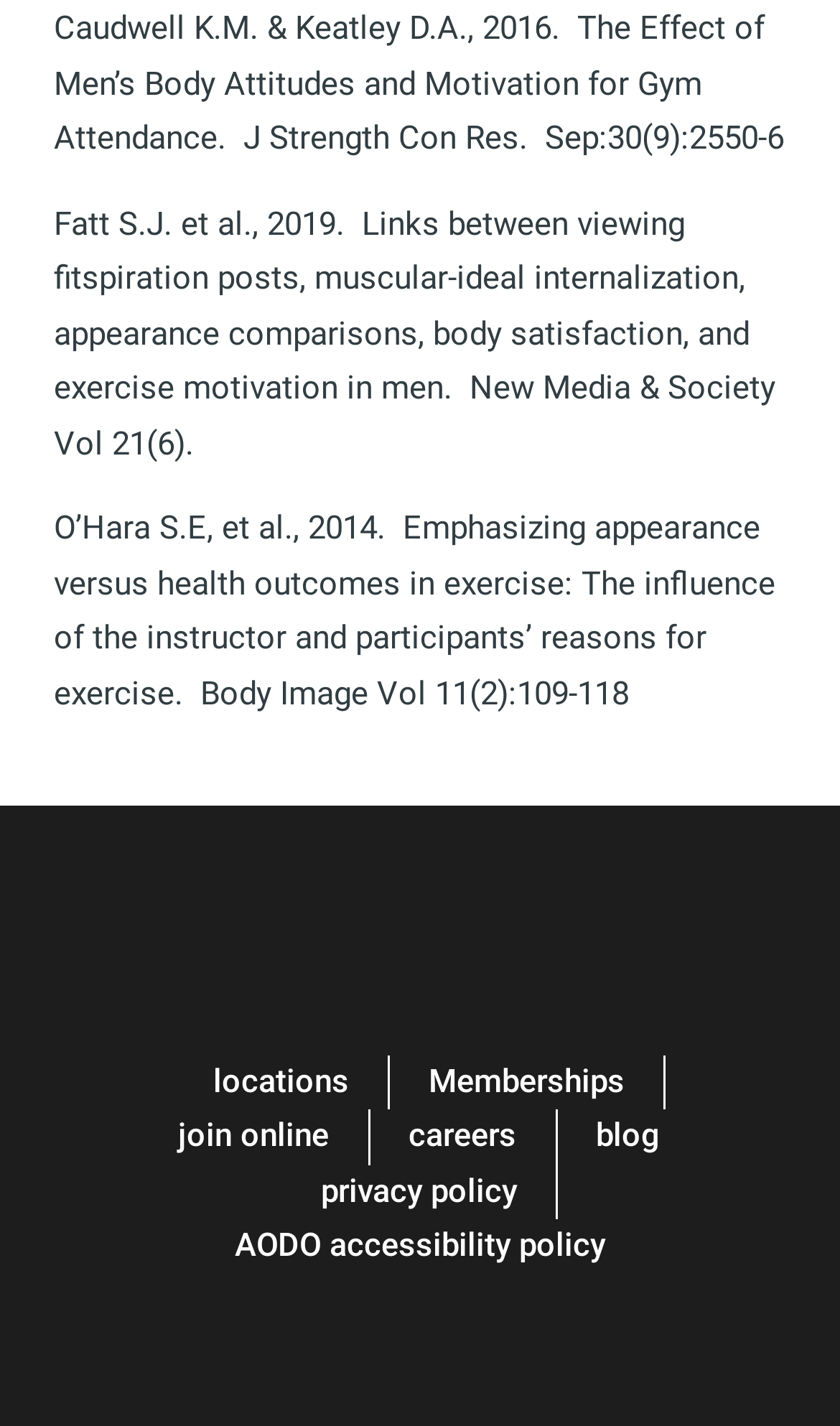Using the format (top-left x, top-left y, bottom-right x, bottom-right y), and given the element description, identify the bounding box coordinates within the screenshot: careers

[0.486, 0.778, 0.614, 0.817]